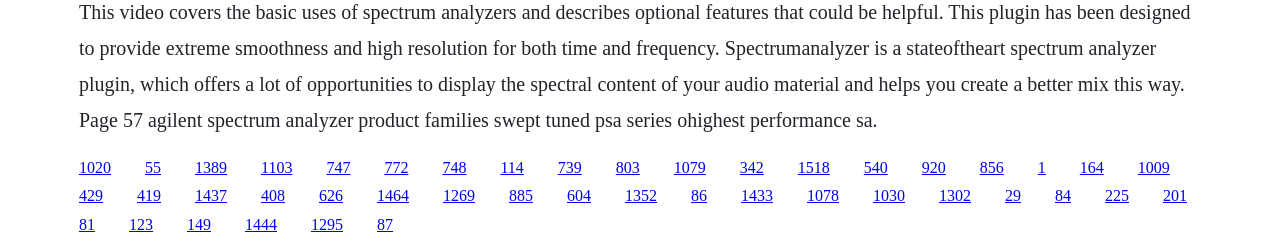Determine the coordinates of the bounding box for the clickable area needed to execute this instruction: "click the link in the middle".

[0.346, 0.639, 0.364, 0.708]